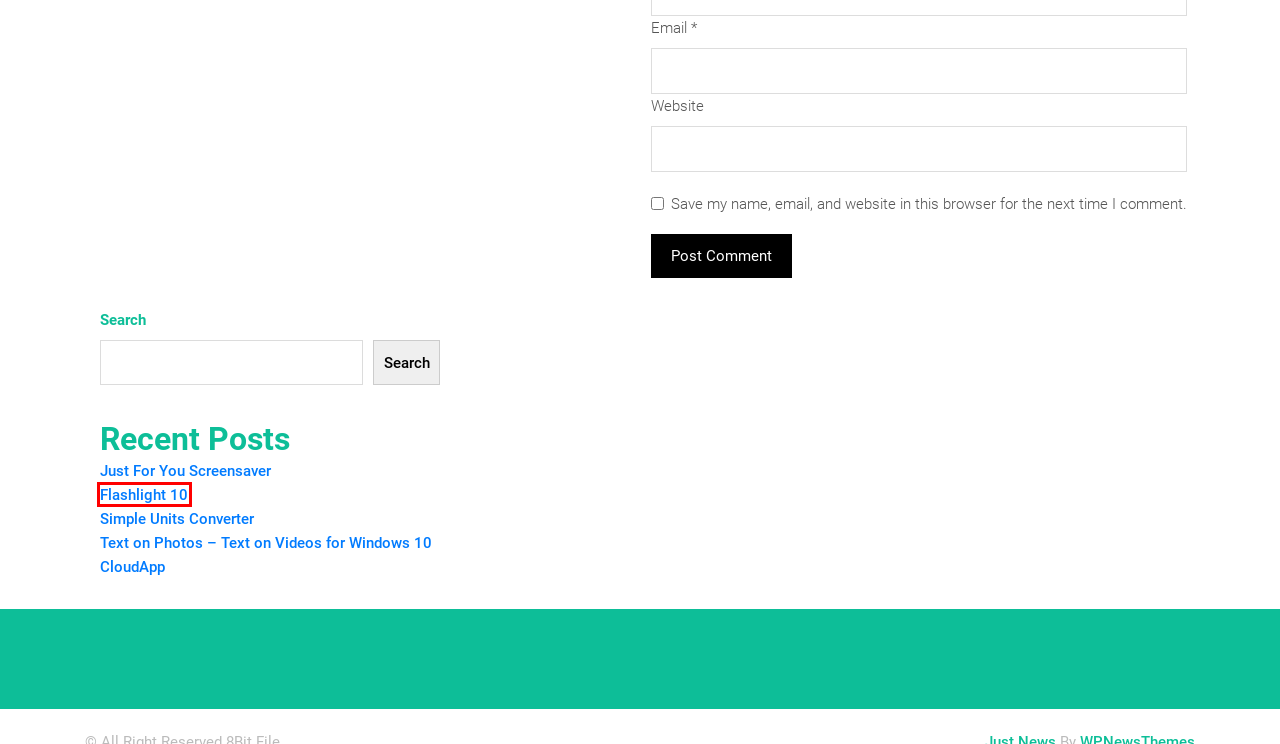You are presented with a screenshot of a webpage with a red bounding box. Select the webpage description that most closely matches the new webpage after clicking the element inside the red bounding box. The options are:
A. Just For You Screensaver License Key
B. AddToAny - Share
C. Text on Photos - Text on Videos for Windows 10 License Key
D. CloudApp License Key
E. PC-DVD Encore Dxr3 Drivers for Windows 95/98/NT 4.0 License Key
F. Best WordPress News Theme - WP News Theme
G. Flashlight 10 License Key
H. Simple Units Converter License Key

G